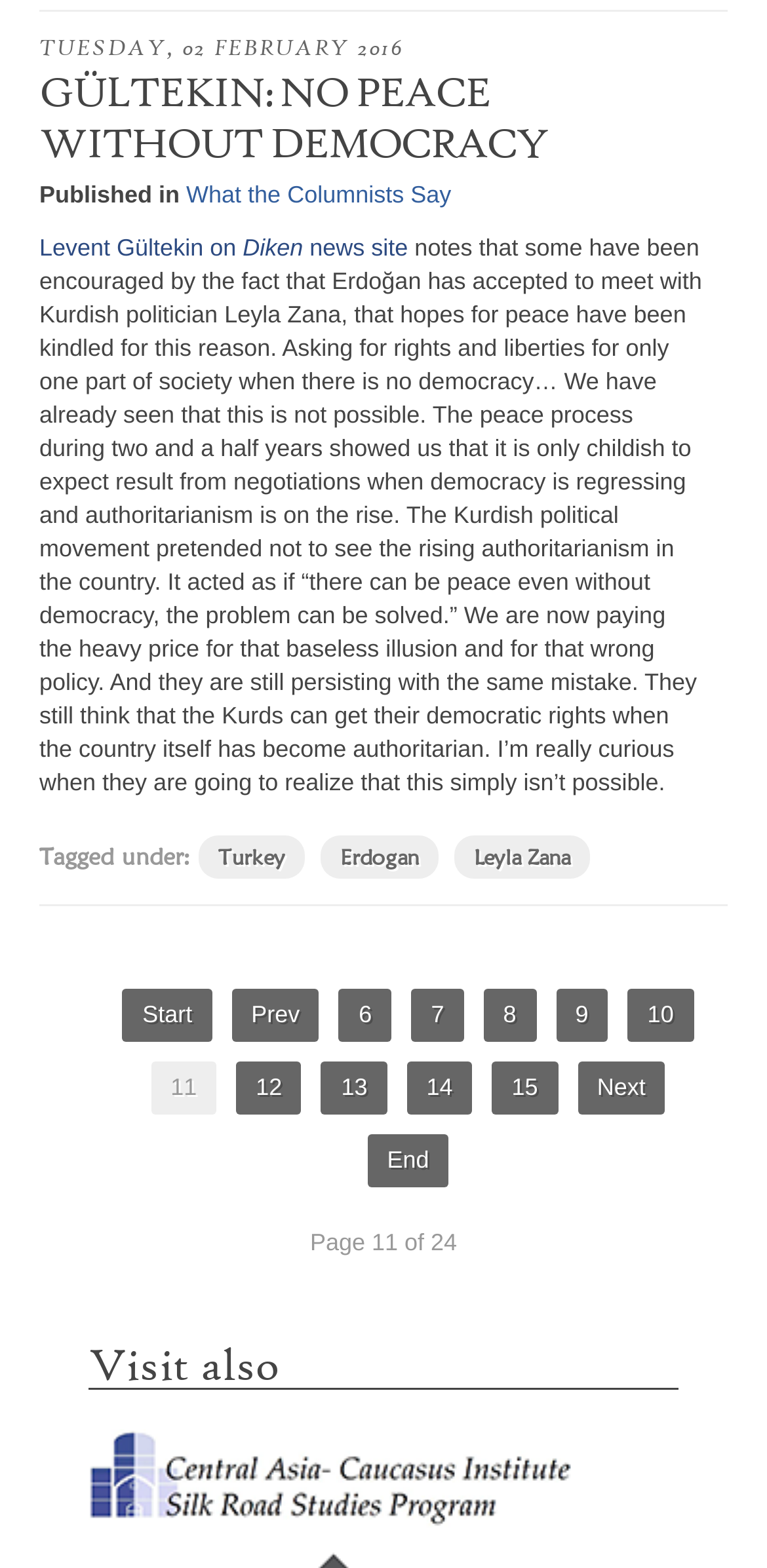Provide a brief response to the question using a single word or phrase: 
How many pages are there in total?

24